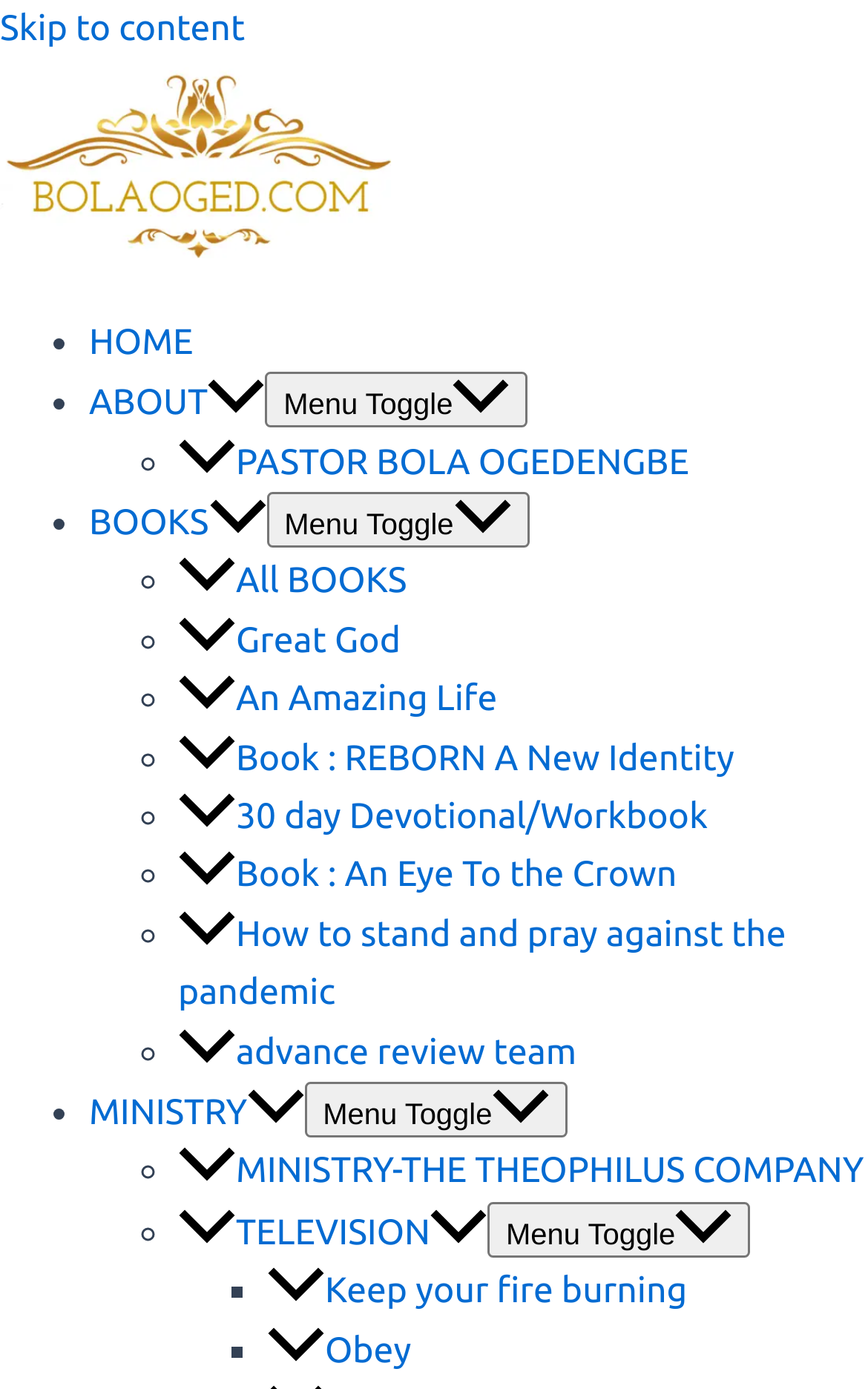What is the first menu item?
Look at the image and answer the question using a single word or phrase.

HOME